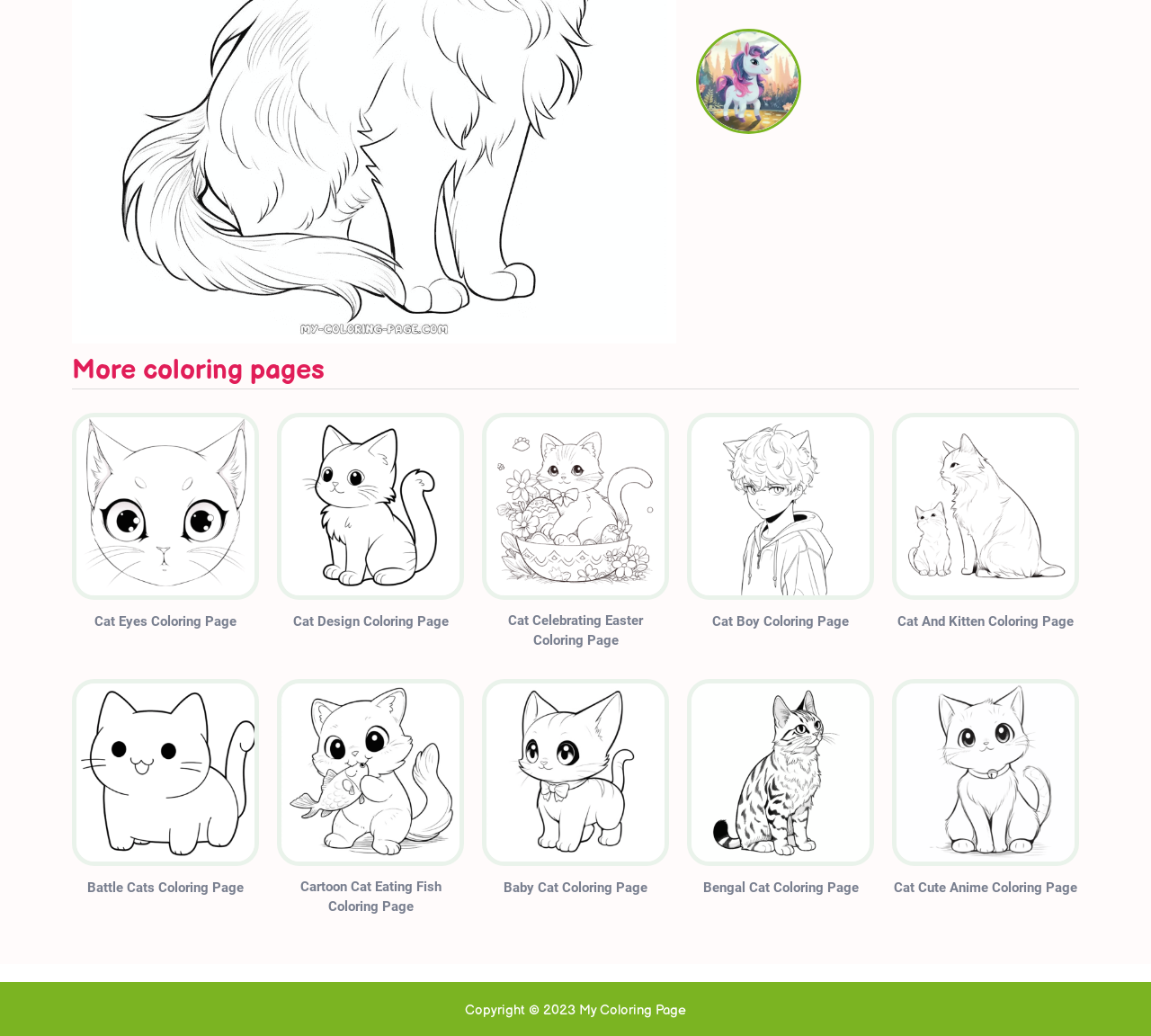Find the UI element described as: "Bengal cat coloring page" and predict its bounding box coordinates. Ensure the coordinates are four float numbers between 0 and 1, [left, top, right, bottom].

[0.611, 0.847, 0.746, 0.873]